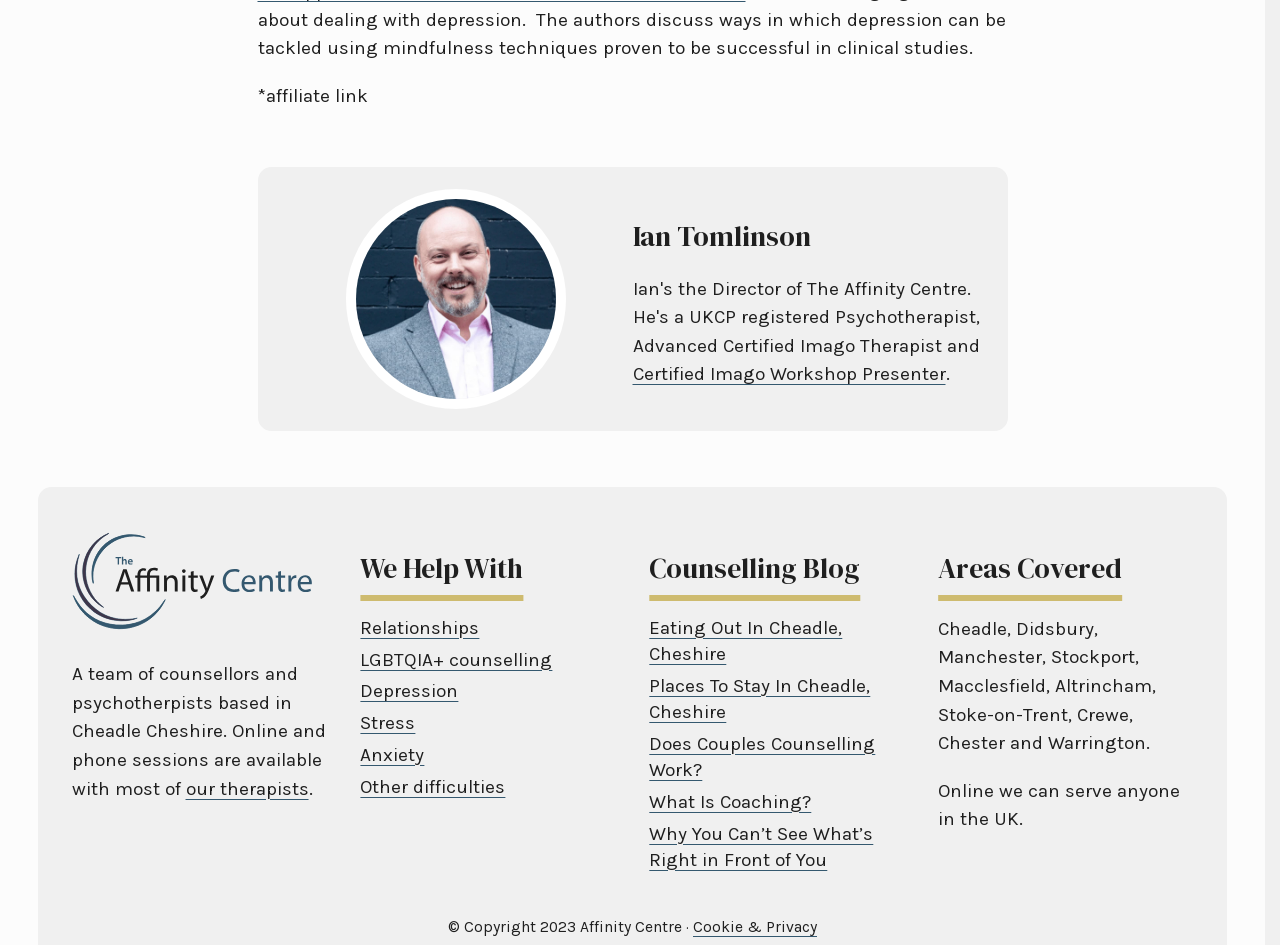Given the description of a UI element: "1. Judaism and Wealth", identify the bounding box coordinates of the matching element in the webpage screenshot.

None